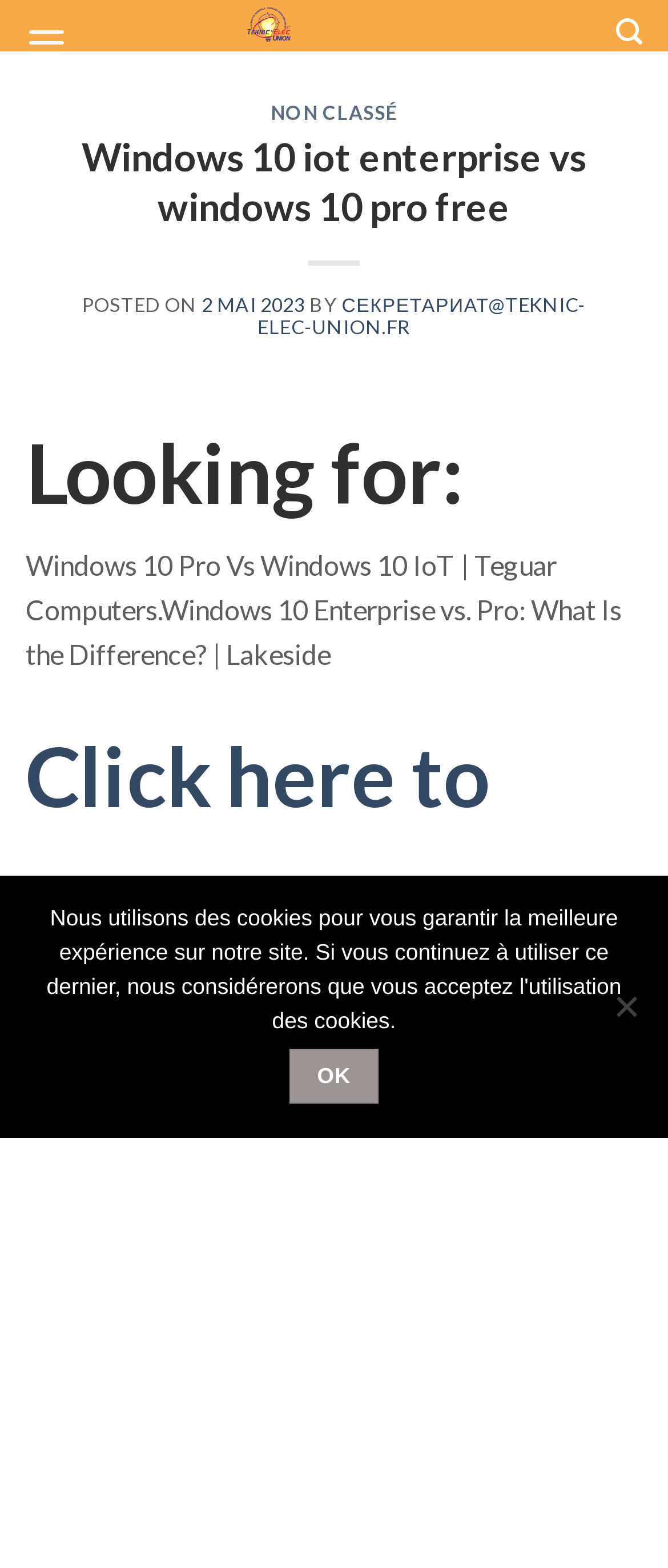What is the date of the post?
Please look at the screenshot and answer in one word or a short phrase.

2 MAI 2023